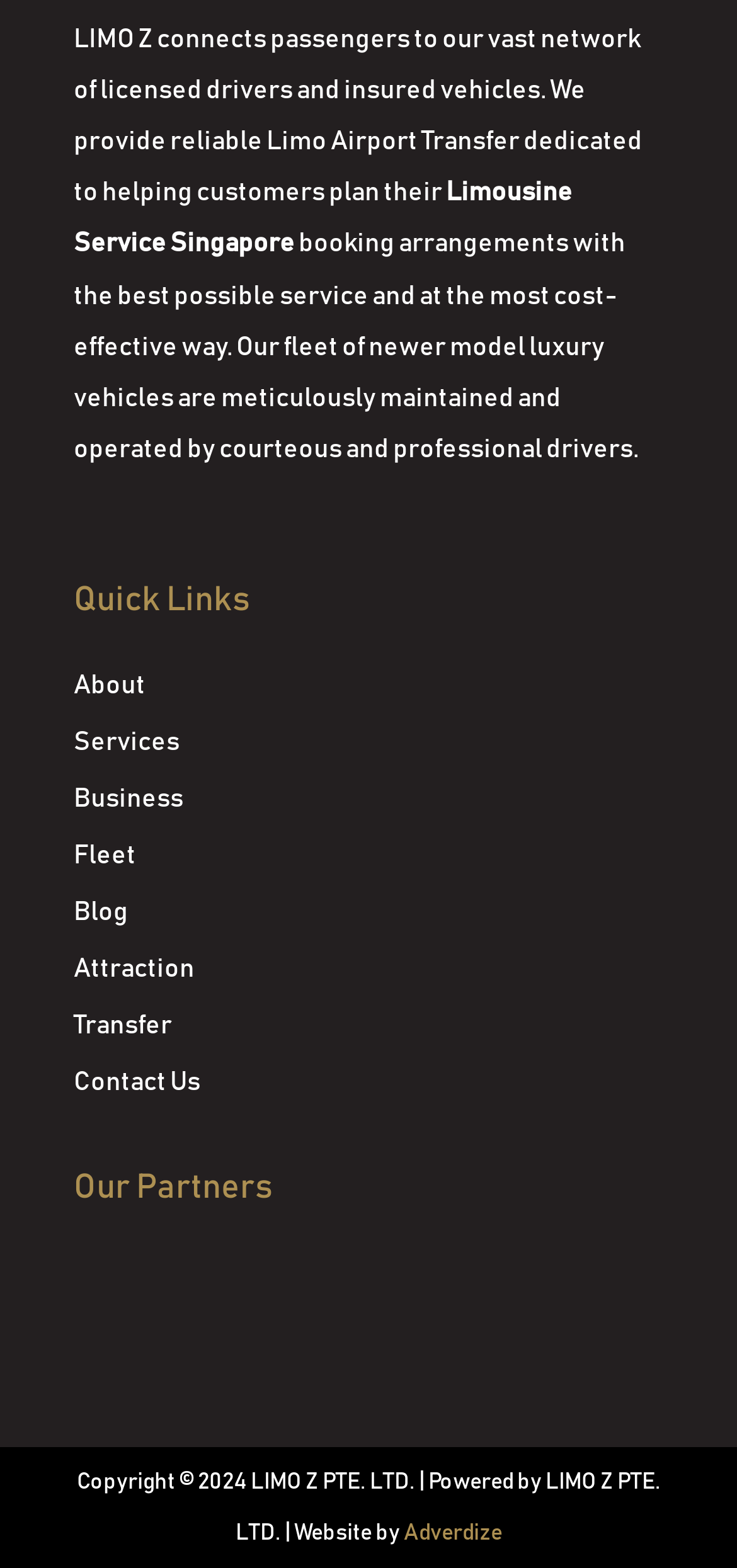Locate the bounding box coordinates of the element's region that should be clicked to carry out the following instruction: "Read the blog". The coordinates need to be four float numbers between 0 and 1, i.e., [left, top, right, bottom].

[0.1, 0.573, 0.174, 0.6]